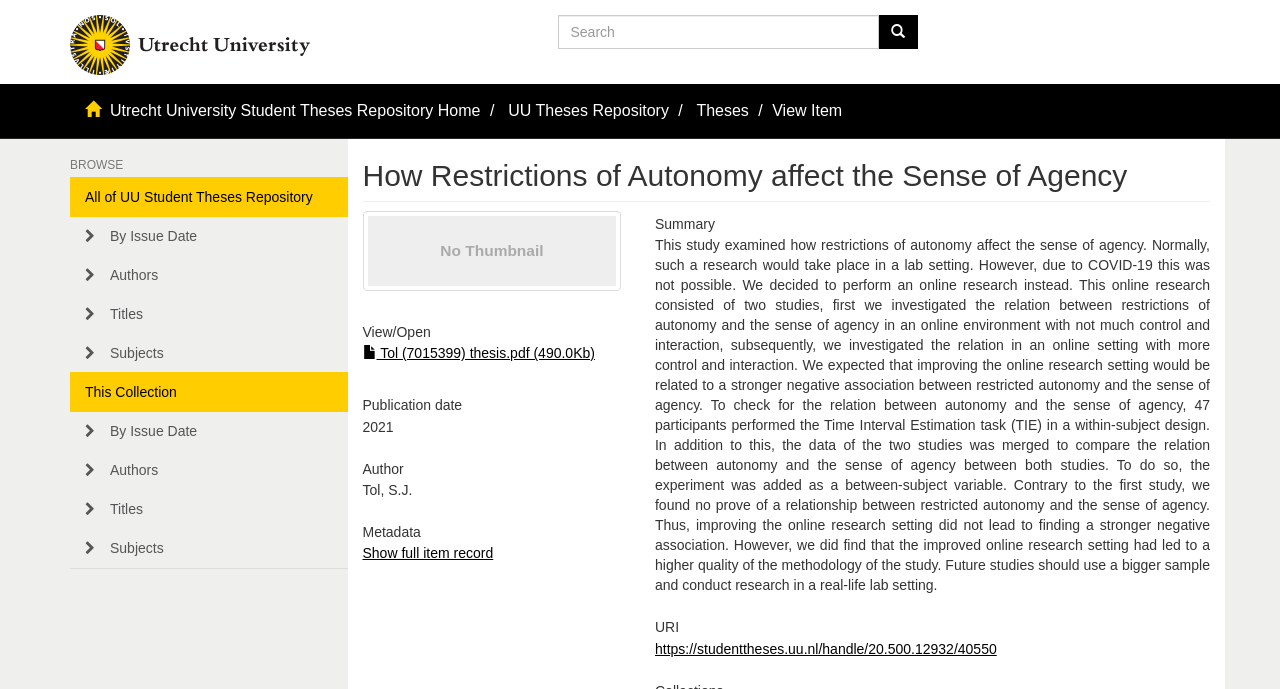Could you locate the bounding box coordinates for the section that should be clicked to accomplish this task: "Browse by issue date".

[0.055, 0.314, 0.271, 0.372]